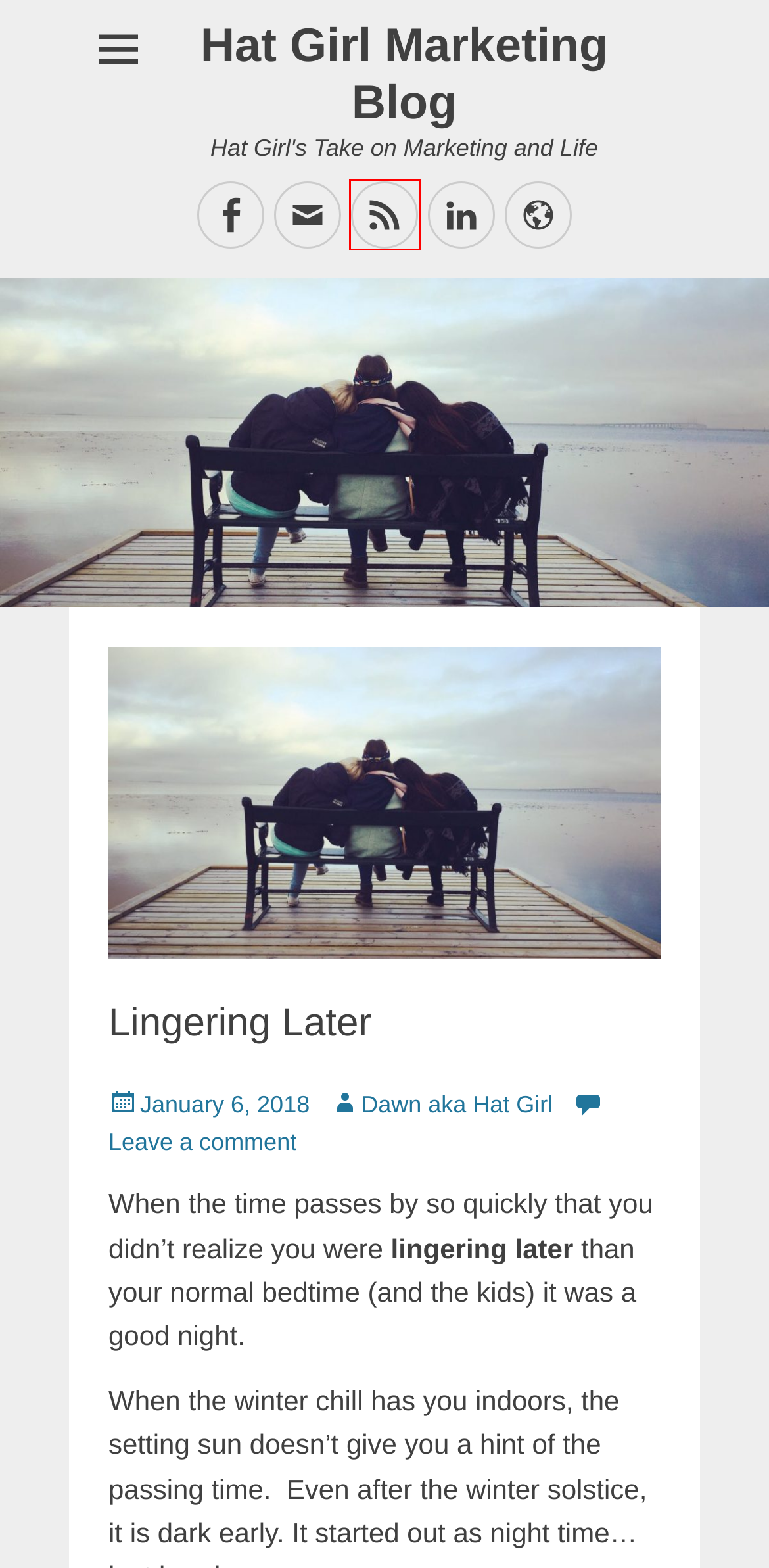You have a screenshot of a webpage with a red rectangle bounding box around an element. Identify the best matching webpage description for the new page that appears after clicking the element in the bounding box. The descriptions are:
A. Contact Hat Girl – Hat Girl Marketing Blog
B. dessert – Hat Girl Marketing Blog
C. Hat Girl Marketing Blog
D. gifts – Hat Girl Marketing Blog
E. Dawn aka Hat Girl – Hat Girl Marketing Blog
F. Spur Of The Moment – Hat Girl Marketing Blog
G. Hat Girl Marketing Blog – Hat Girl's Take on Marketing and Life
H. christmas – Hat Girl Marketing Blog

C